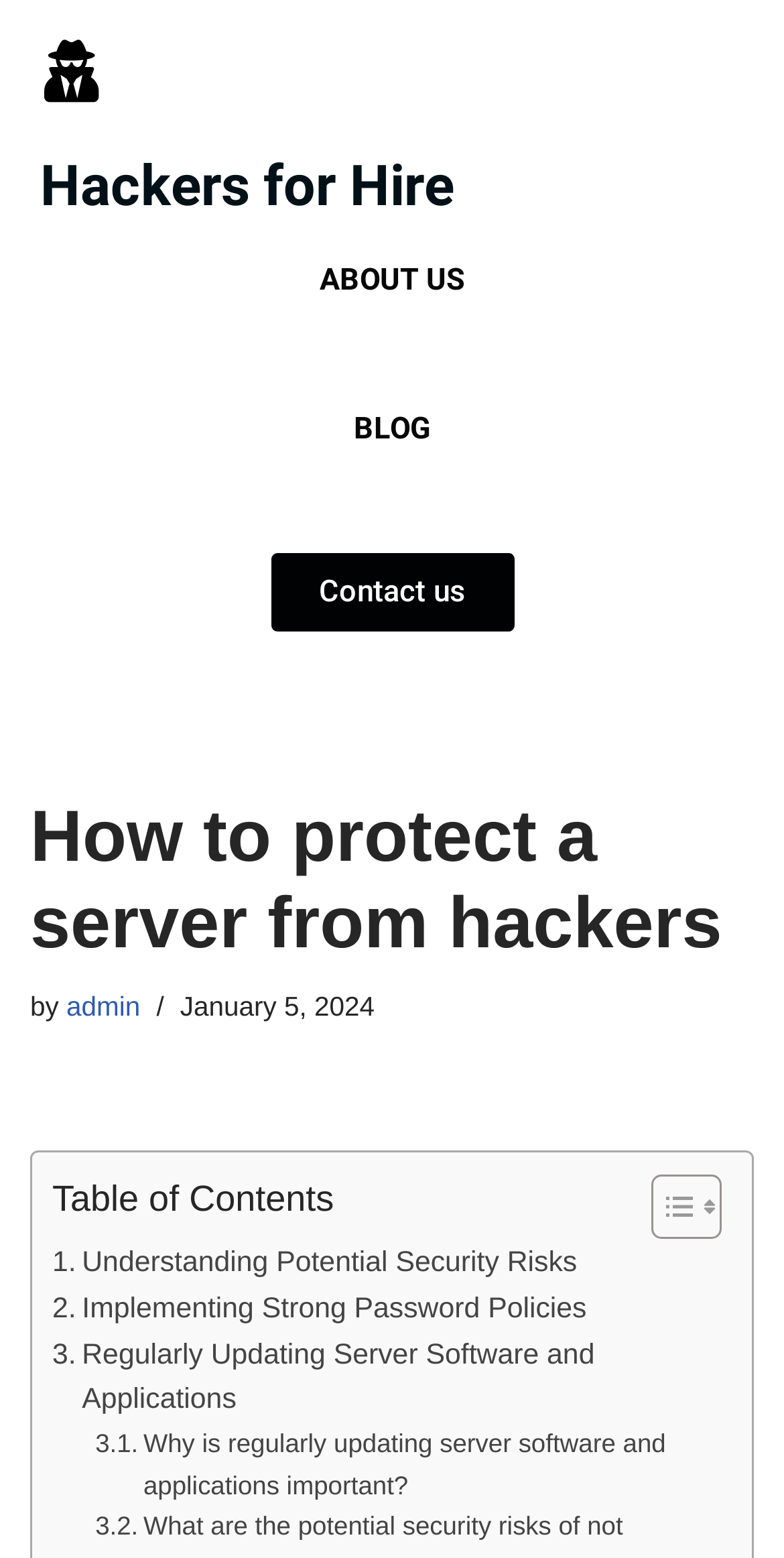Identify the bounding box coordinates for the element you need to click to achieve the following task: "Skip to content". The coordinates must be four float values ranging from 0 to 1, formatted as [left, top, right, bottom].

[0.0, 0.041, 0.077, 0.067]